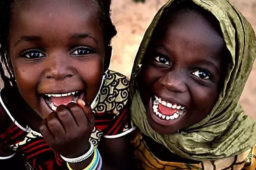Using the information in the image, give a comprehensive answer to the question: 
What is the color of the headscarf worn by the girl on the right?

The caption specifically describes the girl on the right as 'adorned with a green headscarf', which provides the answer to the question.